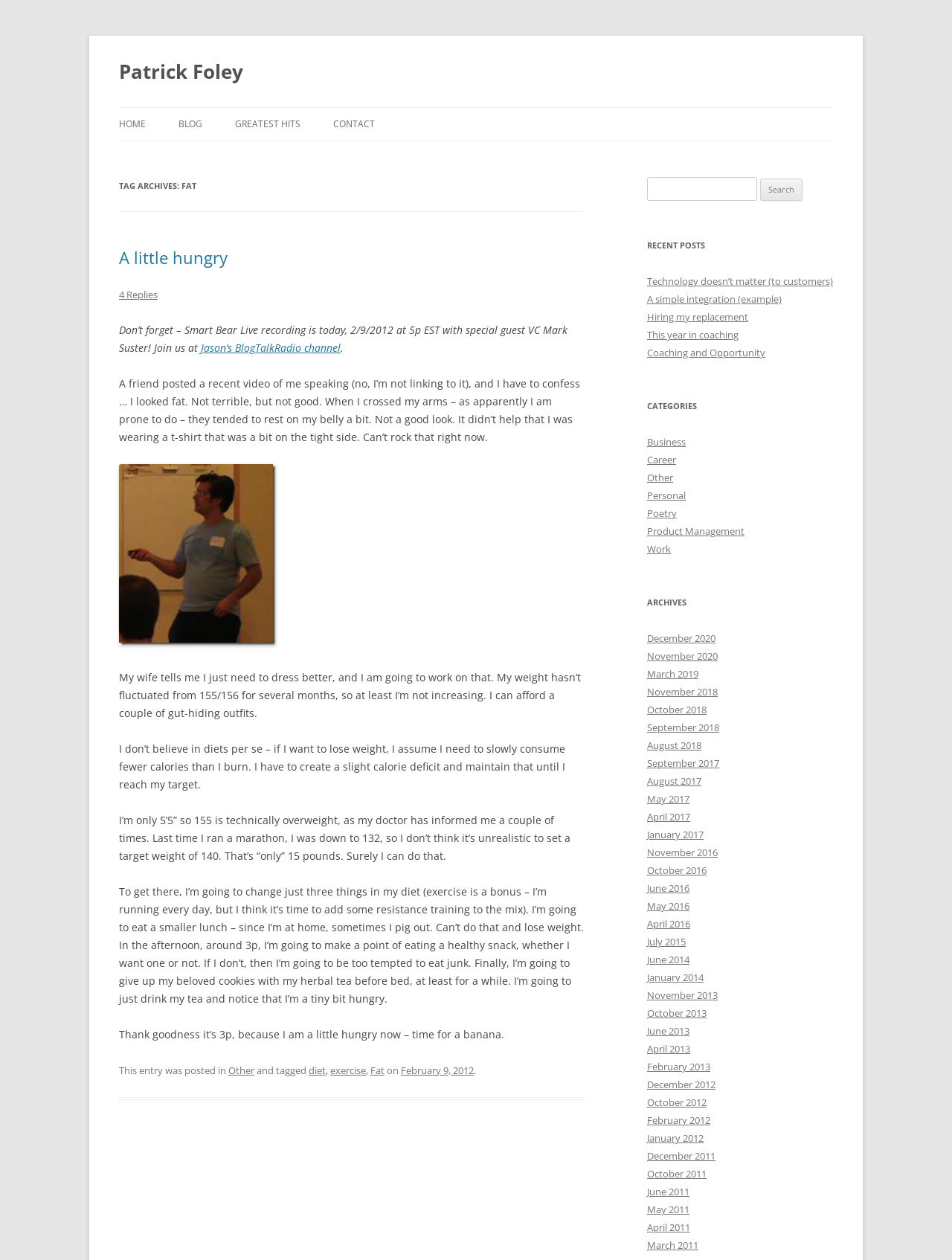Using the provided description: "parent_node: Search for: value="Search"", find the bounding box coordinates of the corresponding UI element. The output should be four float numbers between 0 and 1, in the format [left, top, right, bottom].

[0.799, 0.142, 0.843, 0.159]